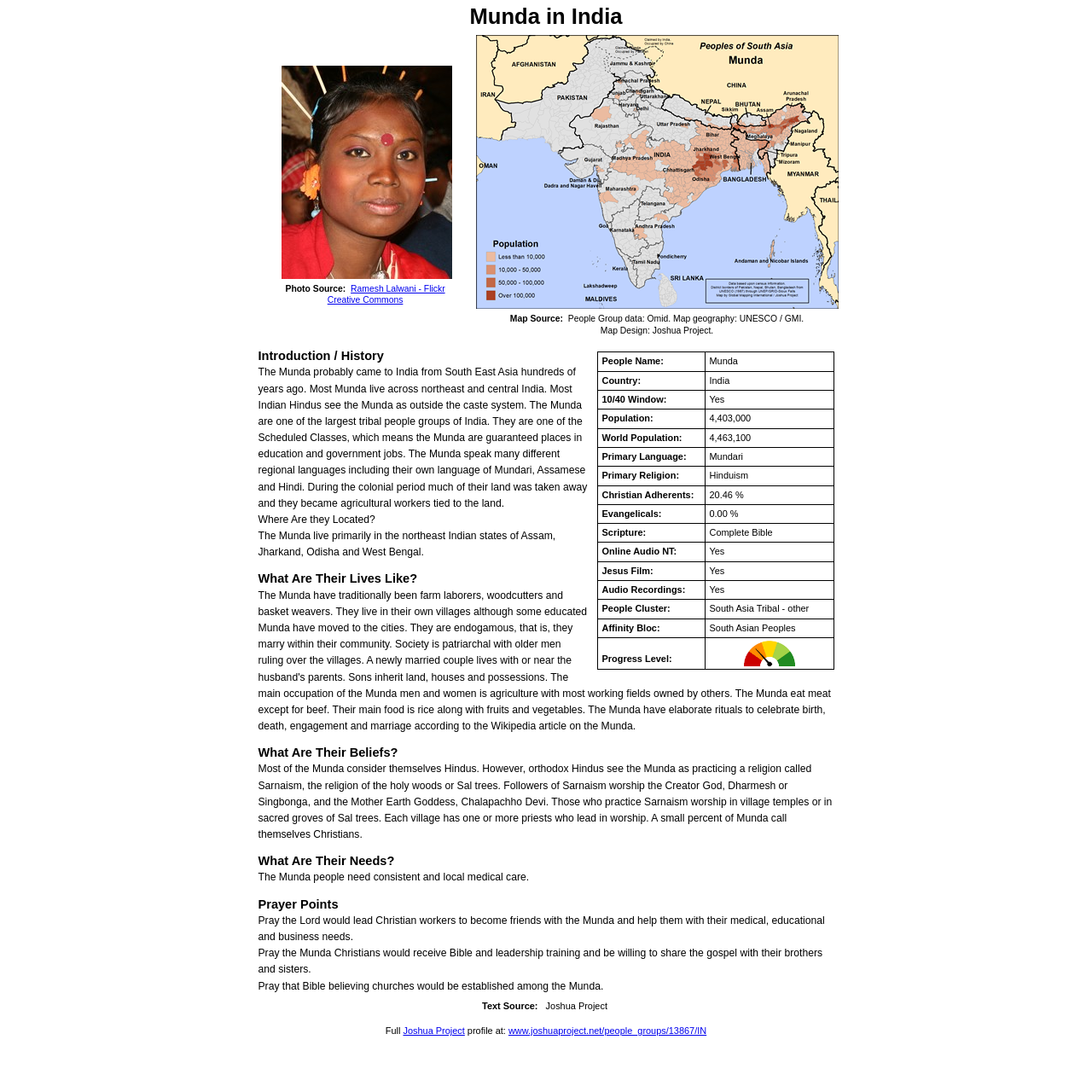What is the language spoken by the Munda?
Refer to the image and provide a concise answer in one word or phrase.

Mundari